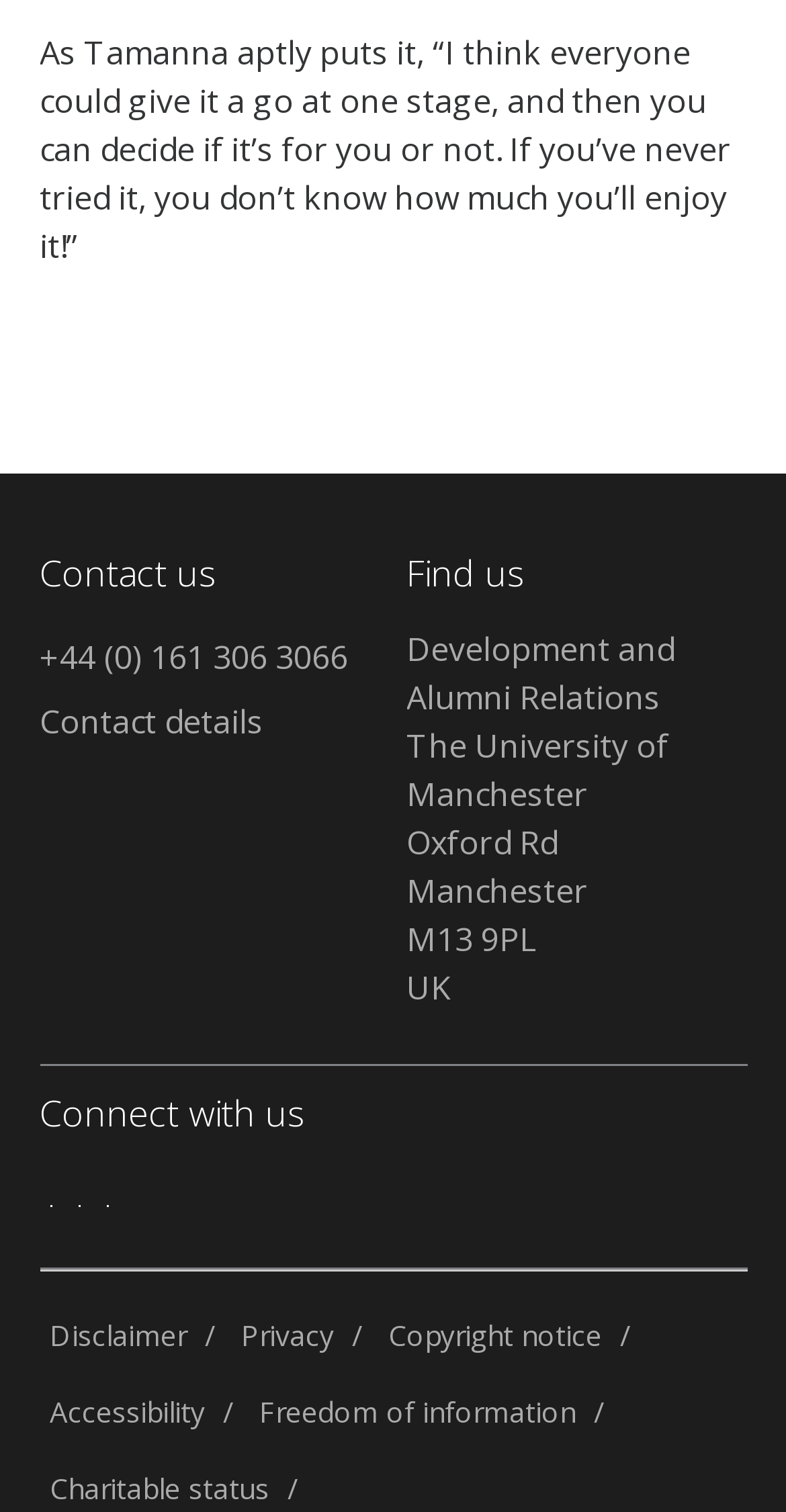What is the address of the university?
Using the information from the image, give a concise answer in one word or a short phrase.

Oxford Rd Manchester M13 9PL UK